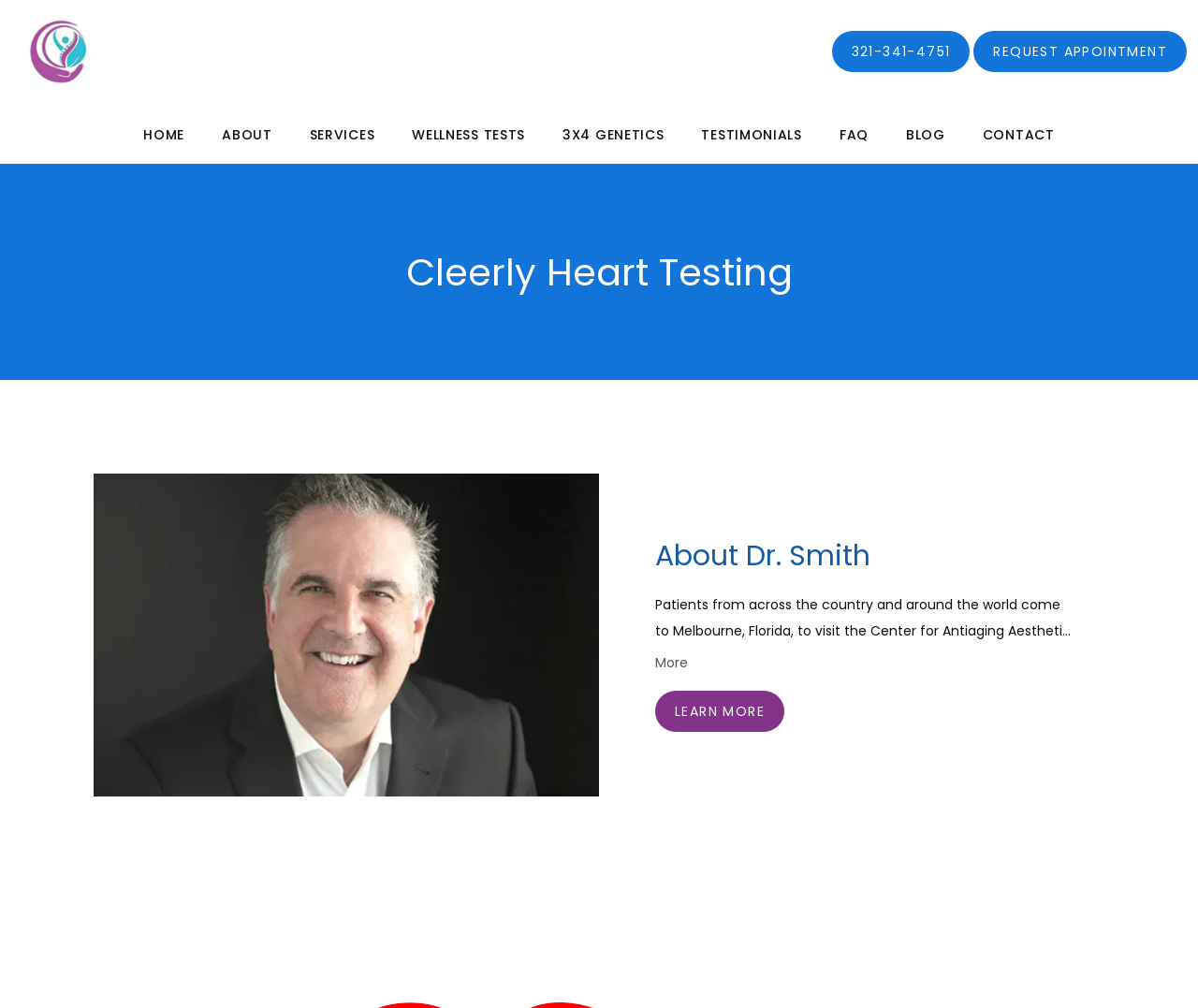Locate the headline of the webpage and generate its content.

Cleerly Heart Testing